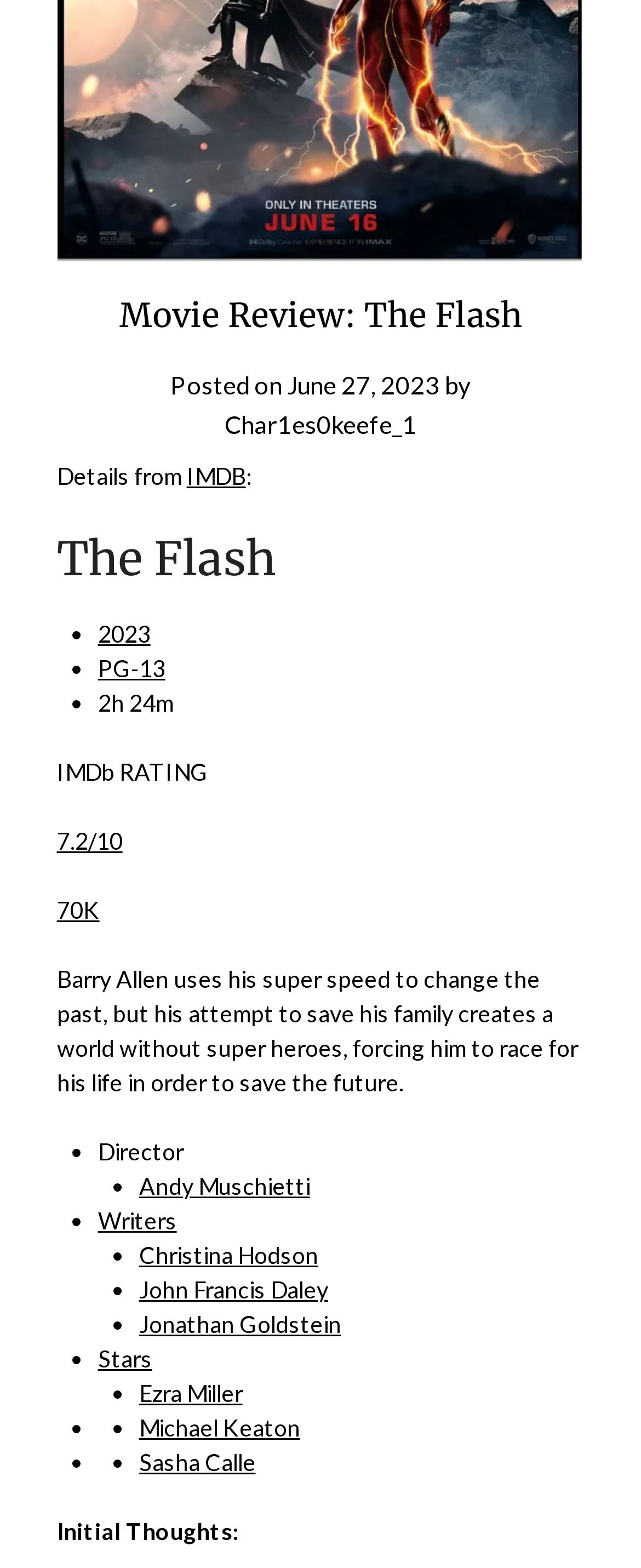Carefully examine the image and provide an in-depth answer to the question: What is the main plot of the movie?

The main plot of the movie can be found in the summary section, which provides a brief overview of the movie's storyline. The summary mentions that Barry Allen uses his super speed to change the past, but his attempt to save his family creates a world without super heroes, forcing him to race for his life in order to save the future.